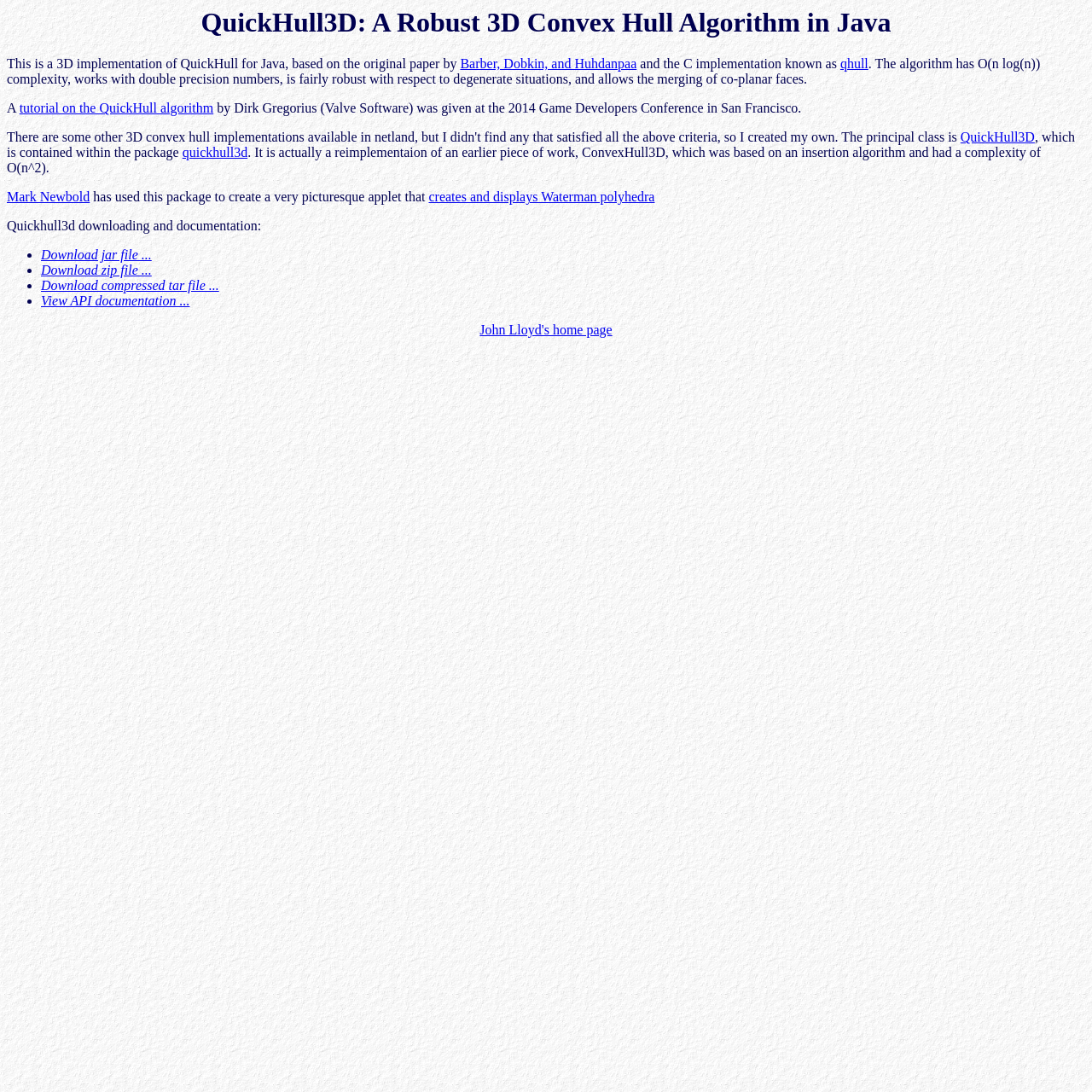Look at the image and write a detailed answer to the question: 
What type of polyhedra does Mark Newbold's applet create and display?

I found this information in the fifth paragraph of the webpage, where it is mentioned that 'Mark Newbold has used this package to create a very picturesque applet that creates and displays Waterman polyhedra'.